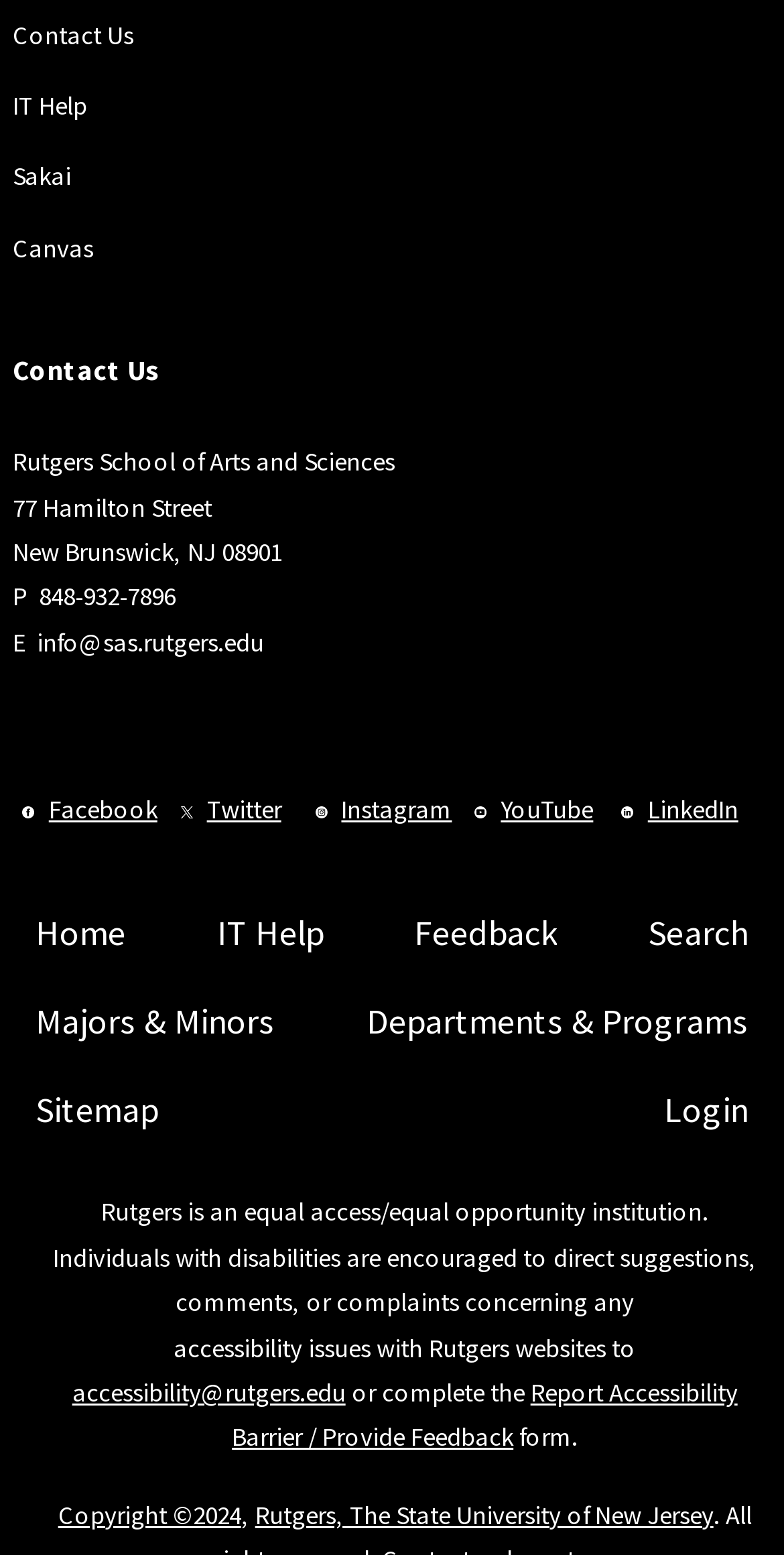Locate the bounding box of the user interface element based on this description: "IT Help".

[0.277, 0.584, 0.412, 0.618]